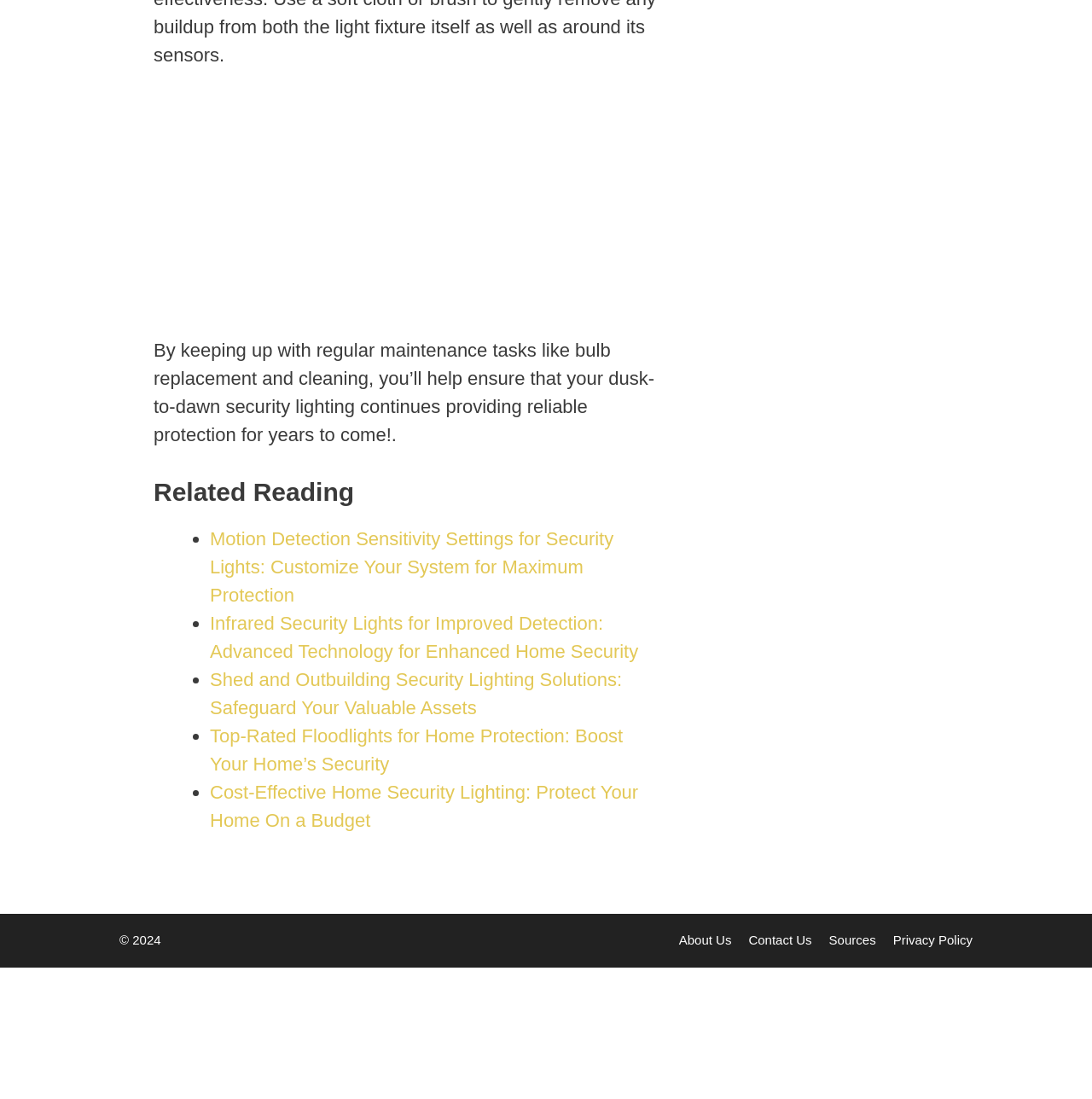How many links are provided under 'Related Reading'?
Provide a short answer using one word or a brief phrase based on the image.

5